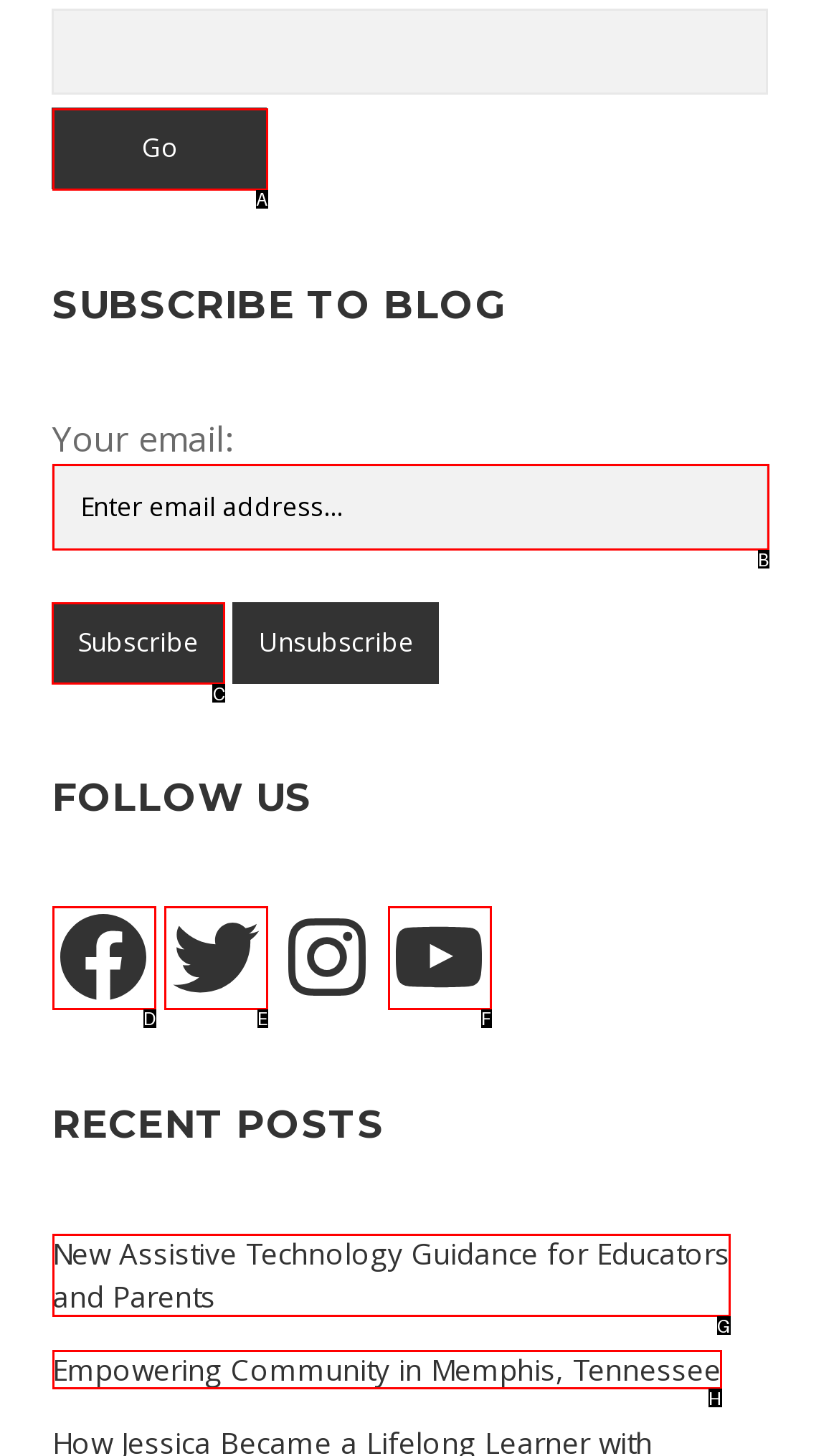Point out the correct UI element to click to carry out this instruction: Subscribe to the blog
Answer with the letter of the chosen option from the provided choices directly.

C